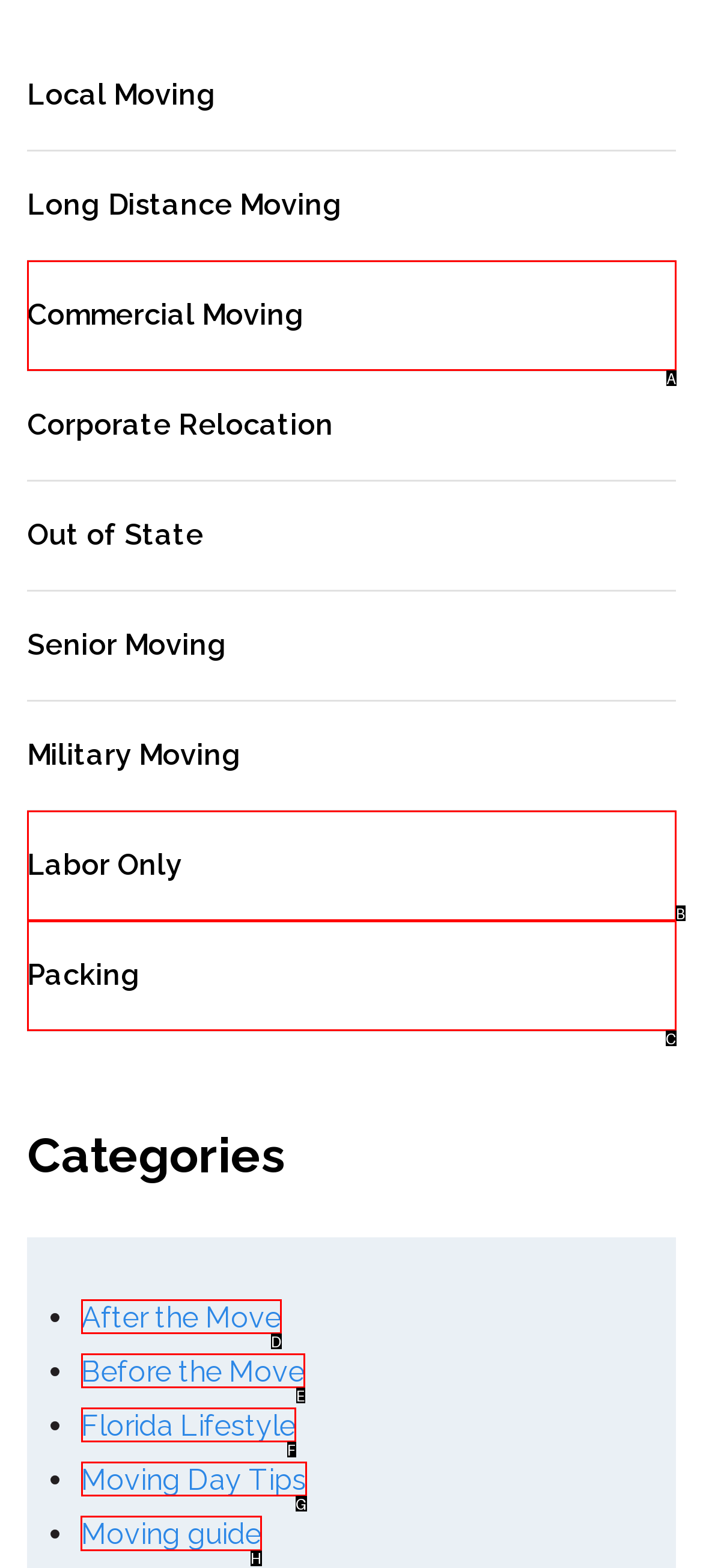Identify the correct HTML element to click to accomplish this task: View Moving guide
Respond with the letter corresponding to the correct choice.

H